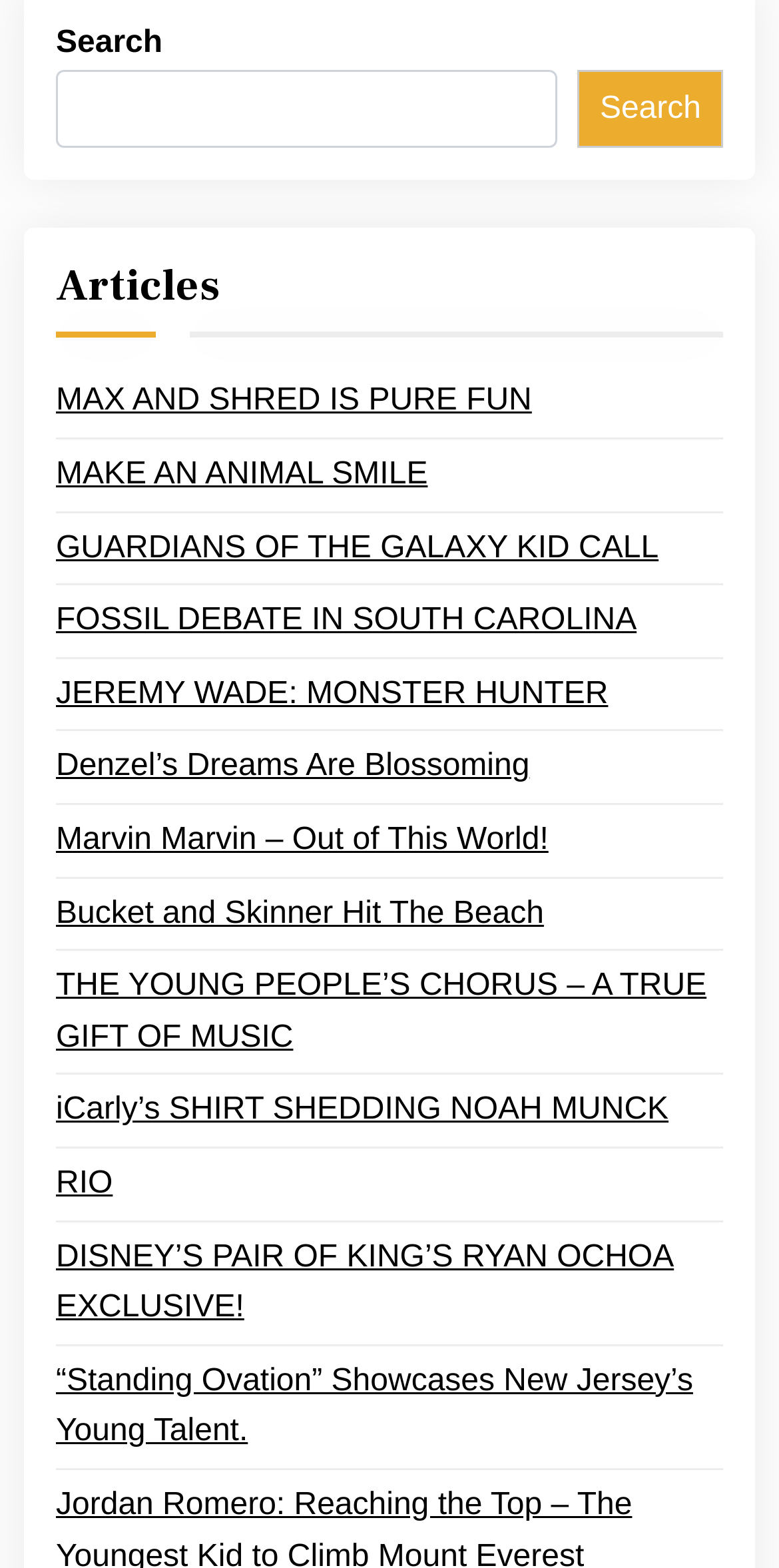Identify the bounding box coordinates of the region that should be clicked to execute the following instruction: "read article 'MAX AND SHRED IS PURE FUN'".

[0.072, 0.24, 0.683, 0.273]